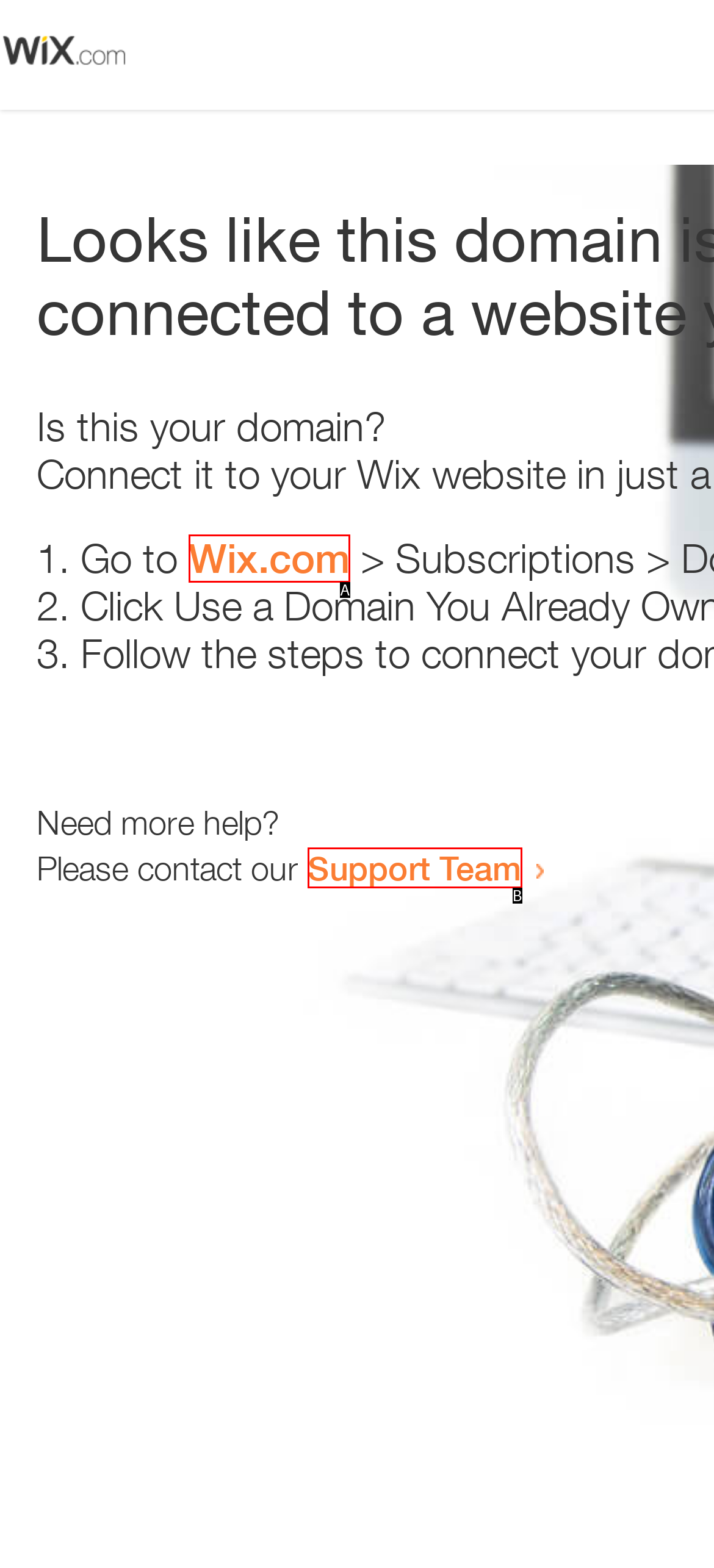Choose the HTML element that aligns with the description: Support Team. Indicate your choice by stating the letter.

B